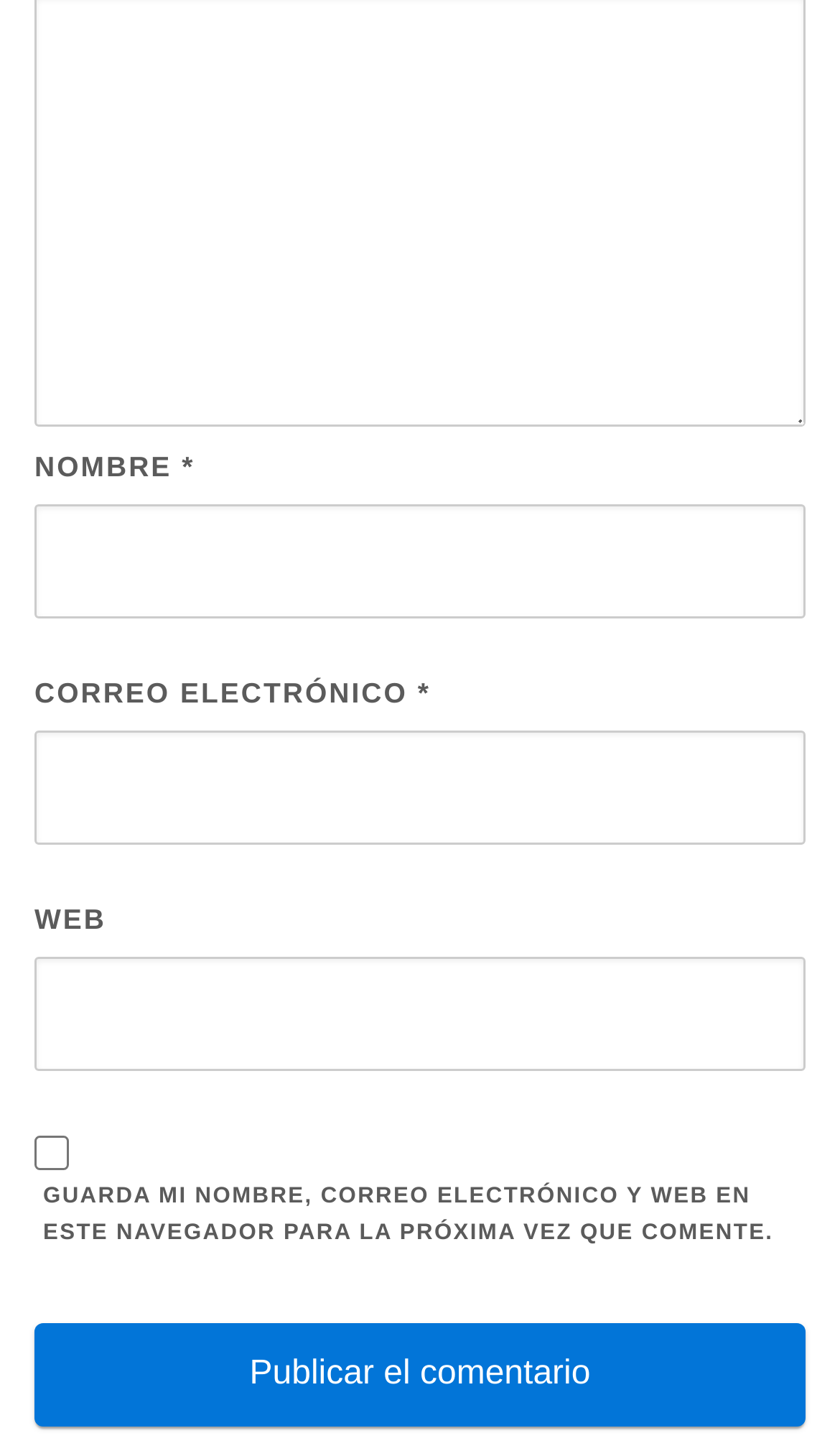Calculate the bounding box coordinates for the UI element based on the following description: "parent_node: WEB name="url"". Ensure the coordinates are four float numbers between 0 and 1, i.e., [left, top, right, bottom].

[0.041, 0.66, 0.959, 0.738]